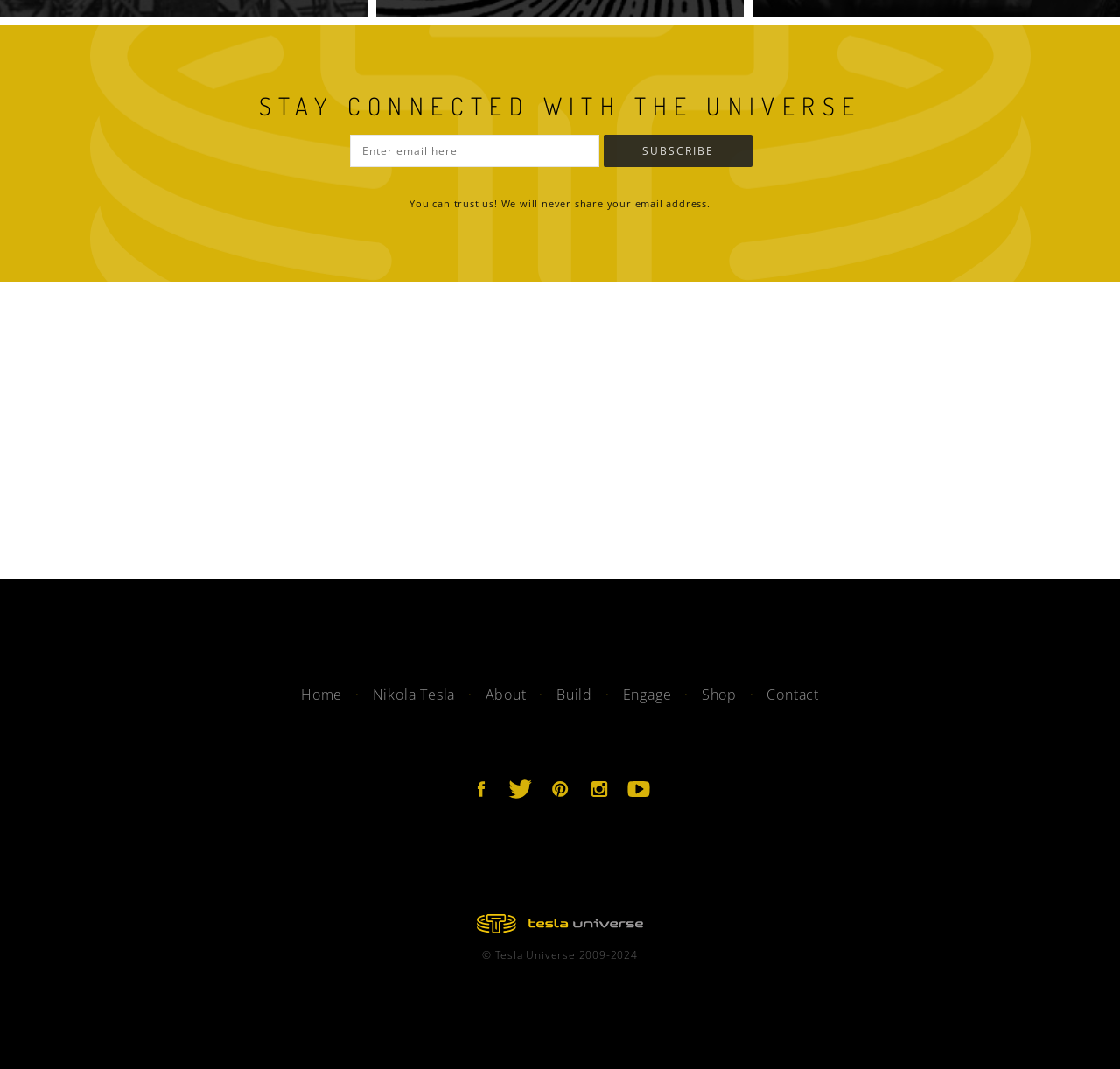Identify the bounding box coordinates of the region that needs to be clicked to carry out this instruction: "Visit home page". Provide these coordinates as four float numbers ranging from 0 to 1, i.e., [left, top, right, bottom].

[0.269, 0.641, 0.306, 0.659]